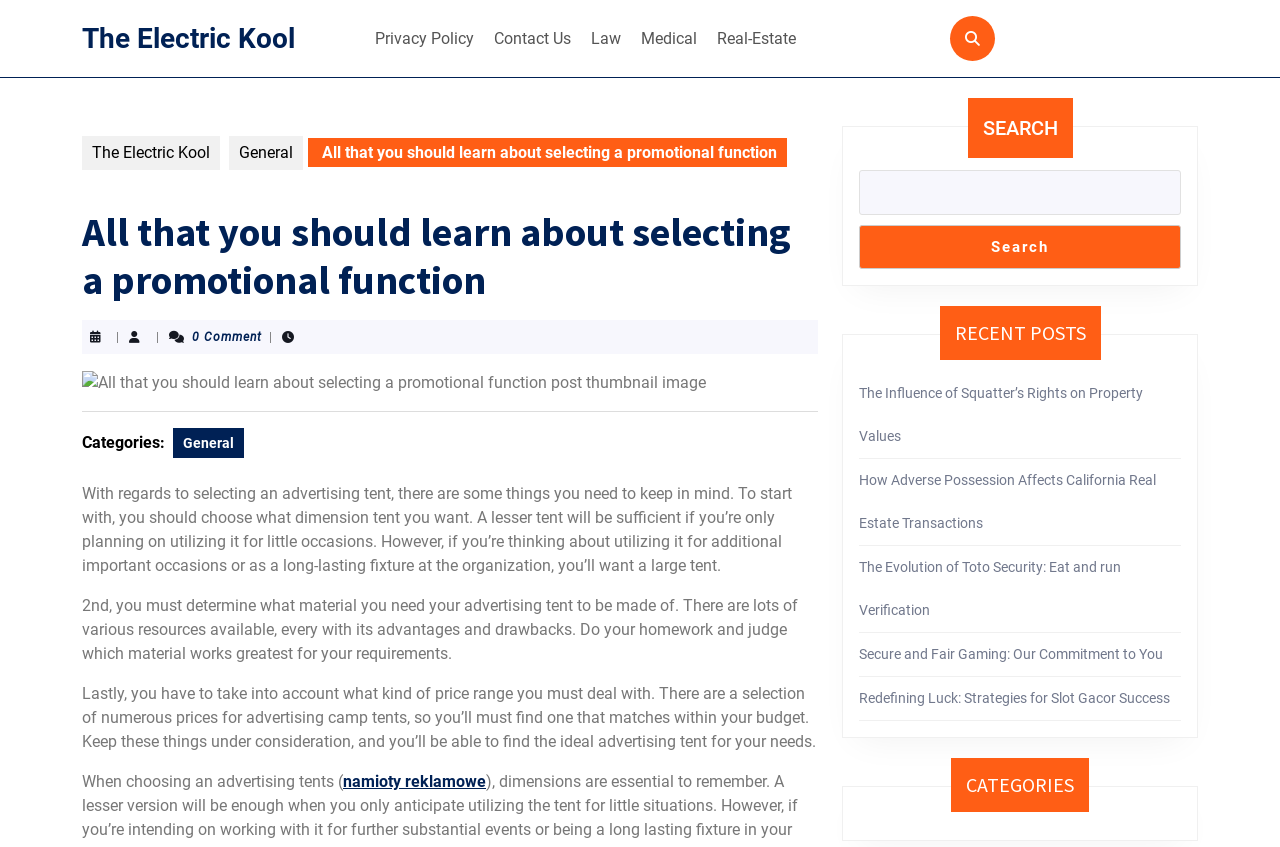Please specify the bounding box coordinates of the clickable region to carry out the following instruction: "Search for something". The coordinates should be four float numbers between 0 and 1, in the format [left, top, right, bottom].

[0.671, 0.201, 0.923, 0.253]